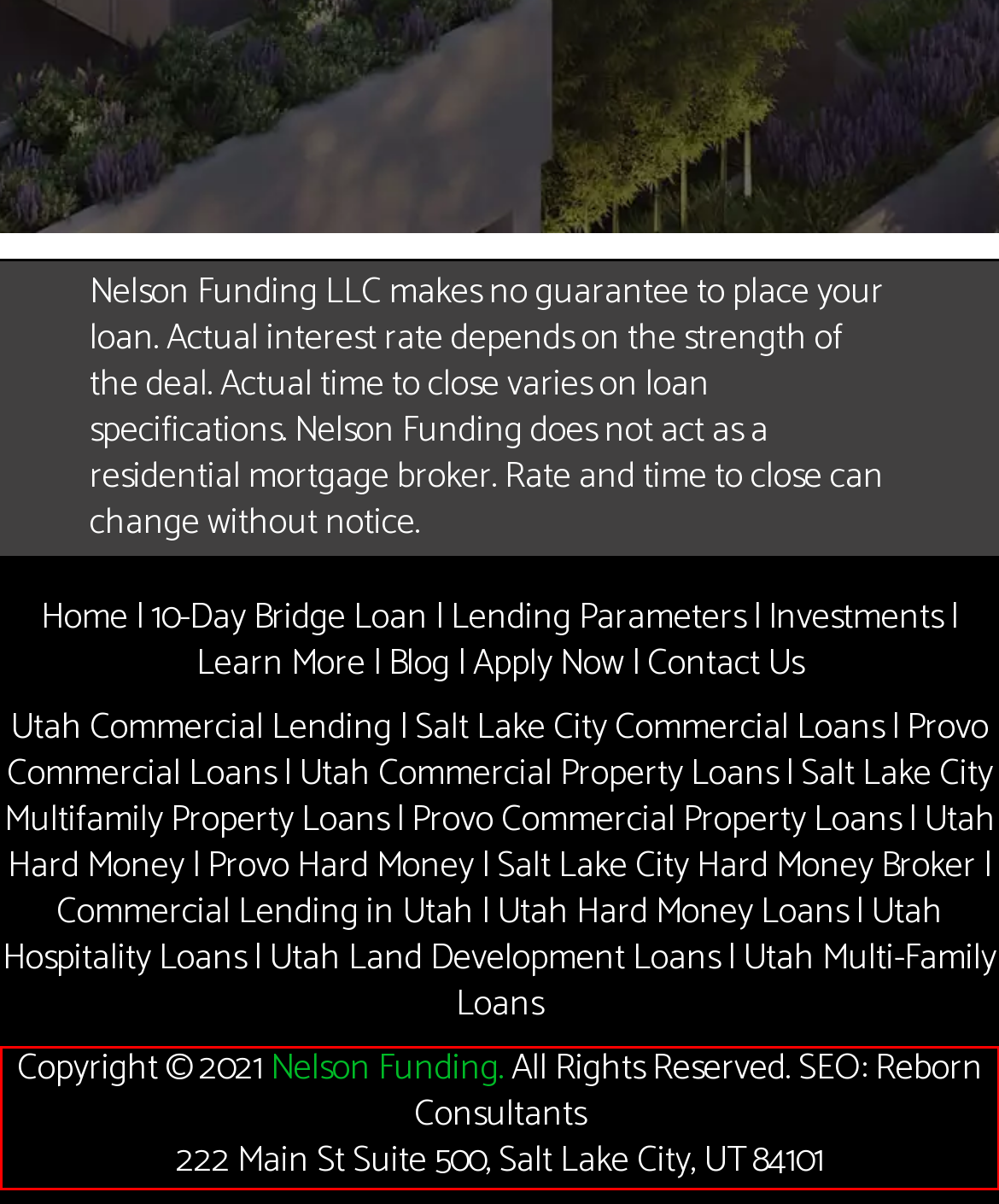Within the provided webpage screenshot, find the red rectangle bounding box and perform OCR to obtain the text content.

Copyright © 2021 Nelson Funding. All Rights Reserved. SEO: Reborn Consultants 222 Main St Suite 500, Salt Lake City, UT 84101